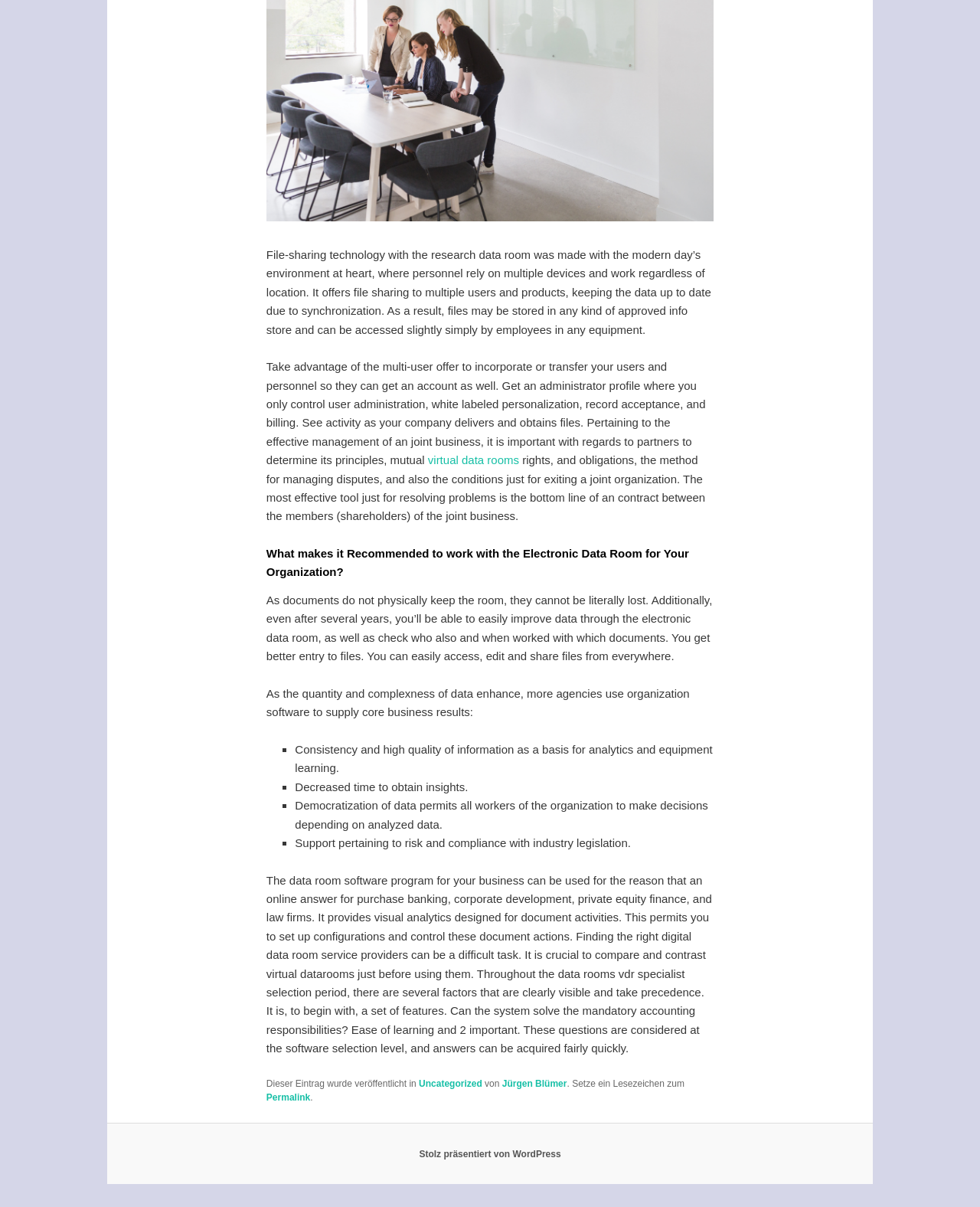Determine the bounding box coordinates (top-left x, top-left y, bottom-right x, bottom-right y) of the UI element described in the following text: virtual data rooms

[0.437, 0.376, 0.53, 0.387]